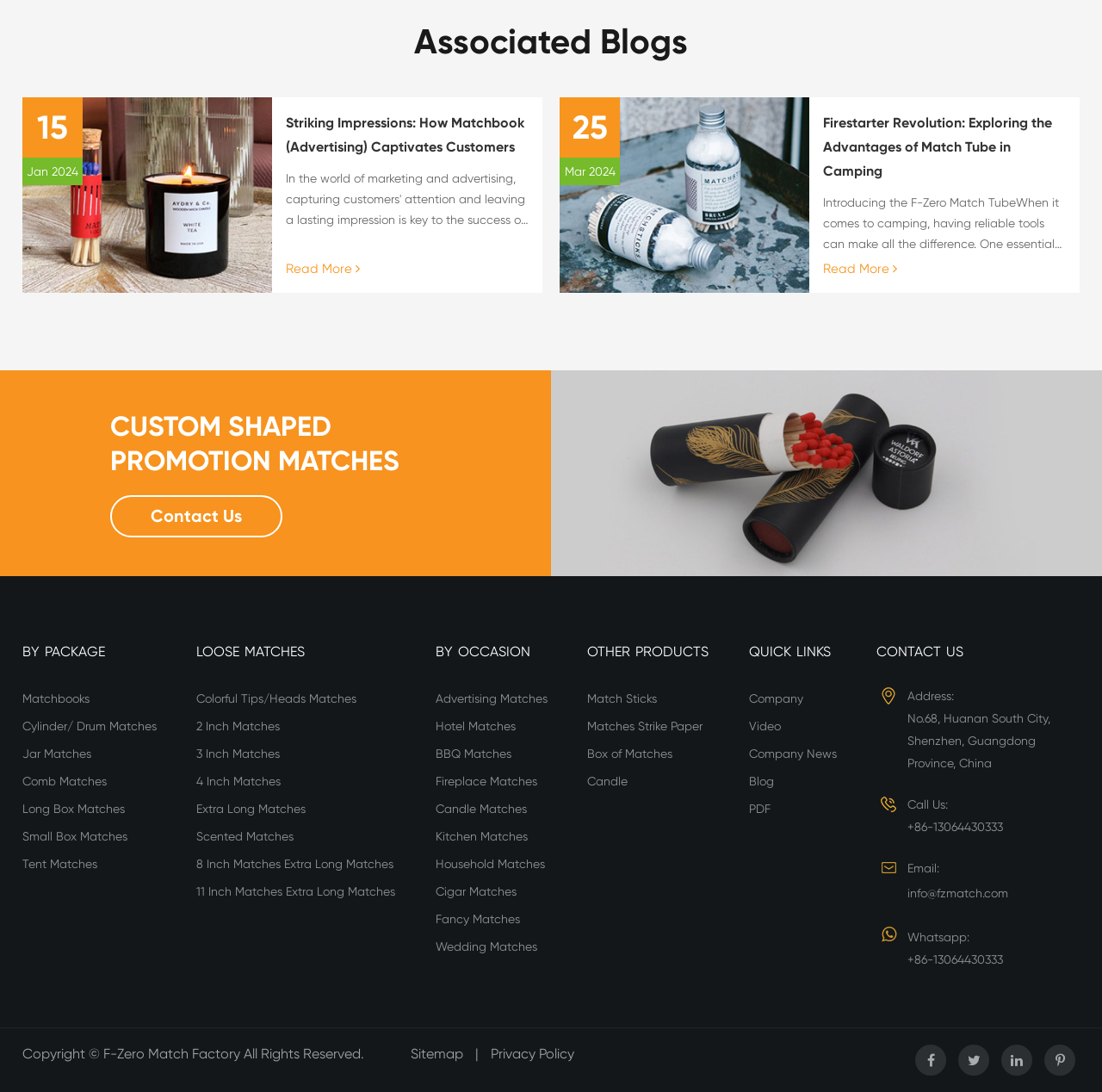Please find the bounding box coordinates of the element that you should click to achieve the following instruction: "Explore Firestarter Revolution: Exploring the Advantages of Match Tube in Camping". The coordinates should be presented as four float numbers between 0 and 1: [left, top, right, bottom].

[0.747, 0.239, 0.814, 0.253]